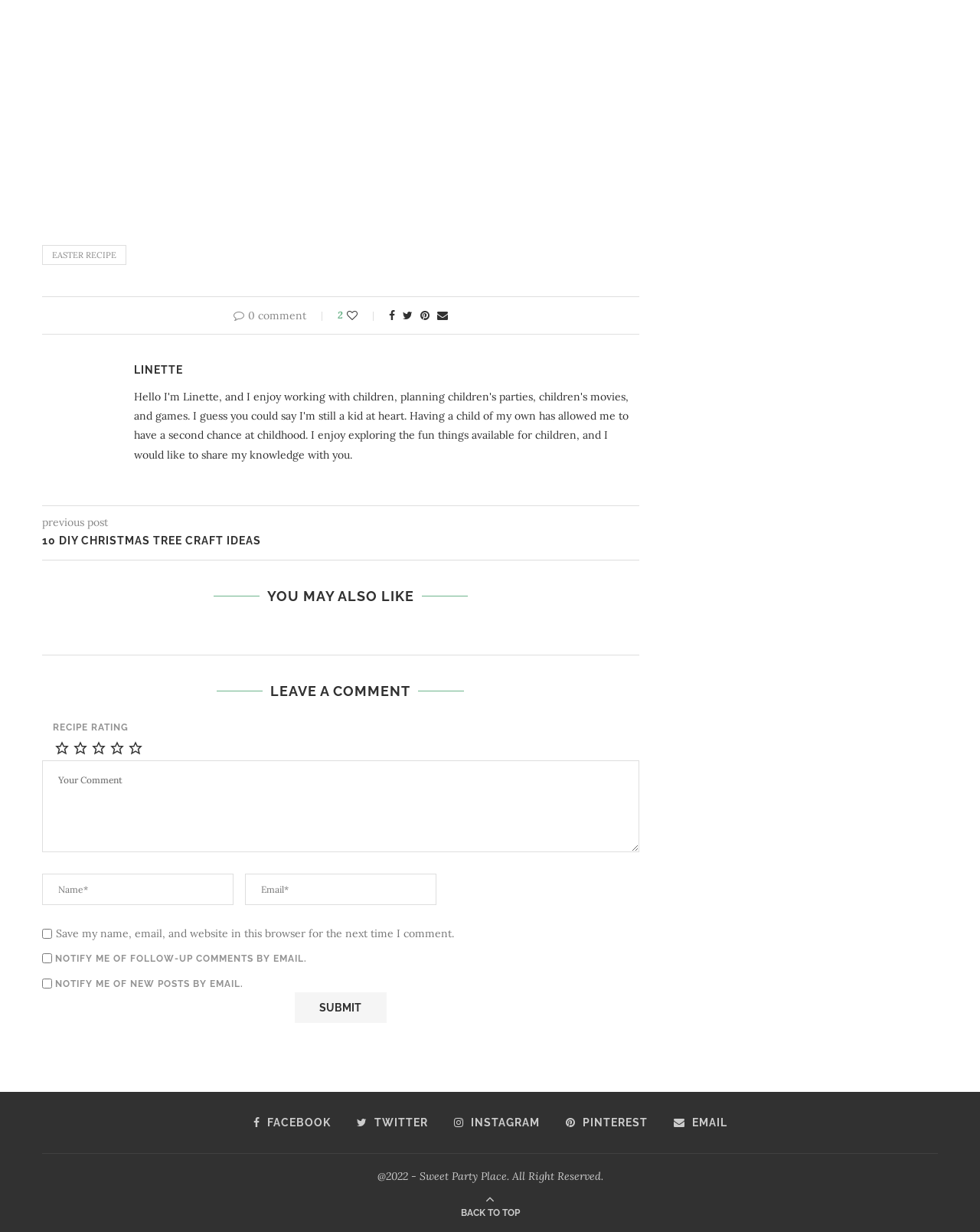What is the name of the author?
Please respond to the question with a detailed and well-explained answer.

The author's name is mentioned in the heading 'LINETTE' with a bounding box coordinate of [0.137, 0.295, 0.652, 0.305].